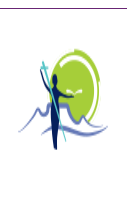Please answer the following question using a single word or phrase: 
What natural elements are evoked by the surrounding lines and shapes?

Hills or waves